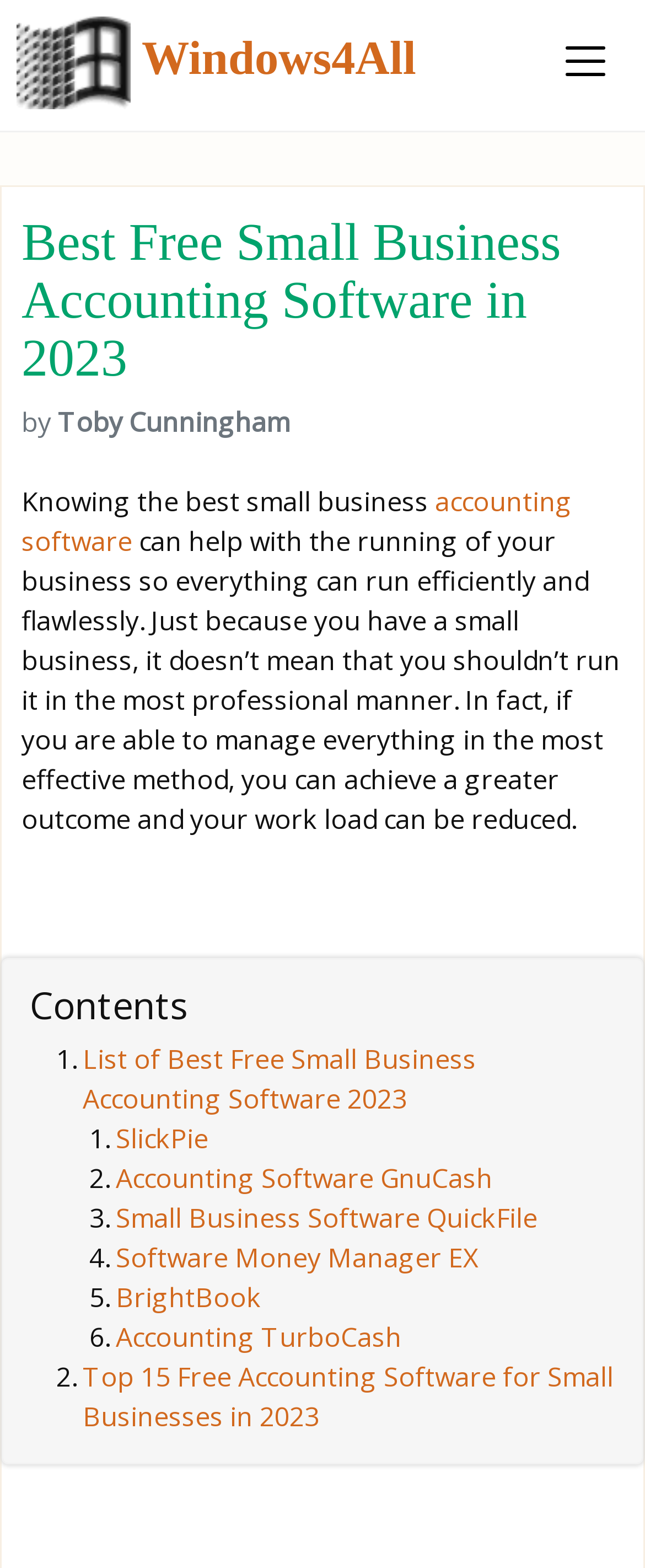Find and indicate the bounding box coordinates of the region you should select to follow the given instruction: "Visit Windows4All".

[0.026, 0.011, 0.645, 0.07]